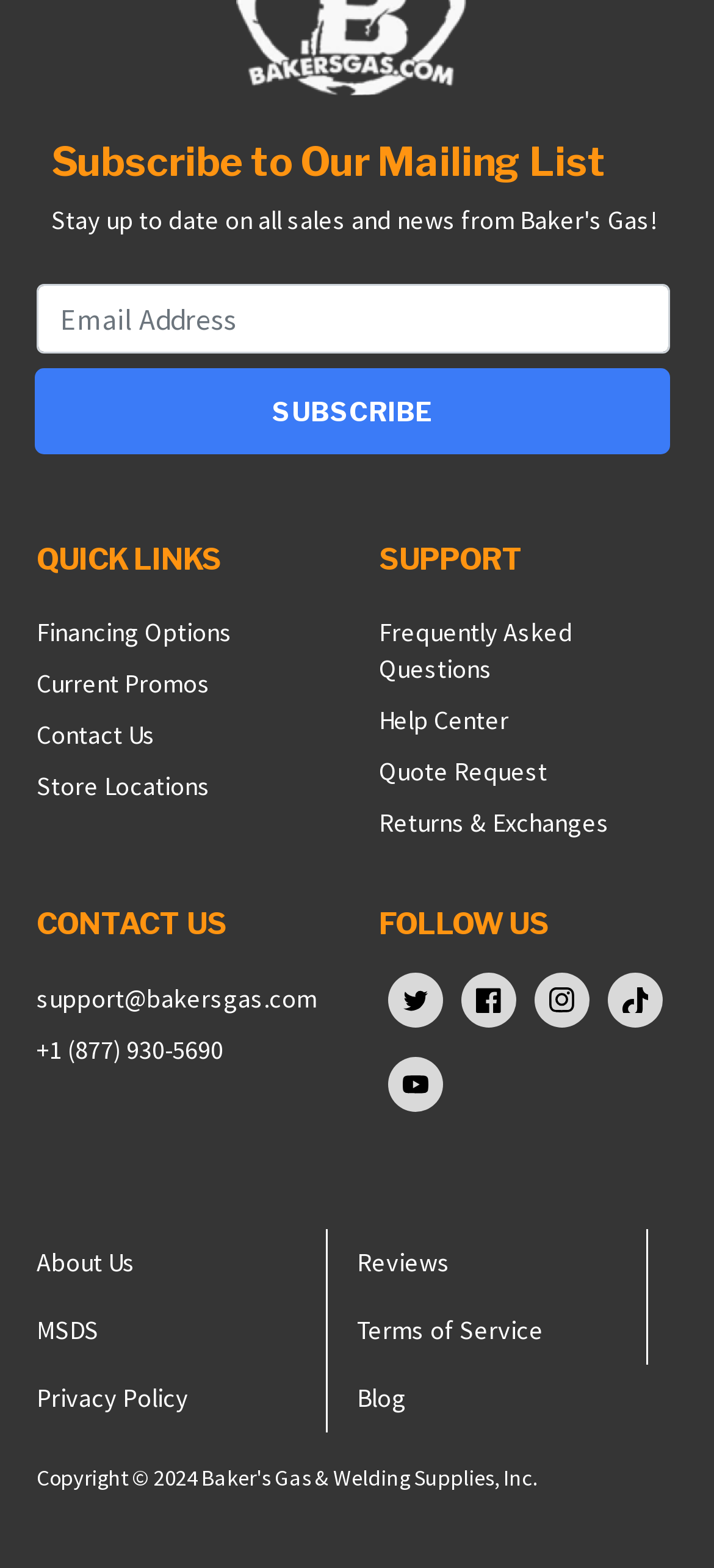Provide the bounding box coordinates for the specified HTML element described in this description: "Returns & Exchanges". The coordinates should be four float numbers ranging from 0 to 1, in the format [left, top, right, bottom].

[0.531, 0.515, 0.854, 0.536]